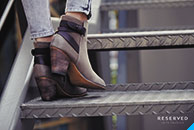Carefully examine the image and provide an in-depth answer to the question: What is the primary material of the stairs?

The boots are positioned on a set of metallic stairs, which reflects the urban lifestyle these shoes embody.